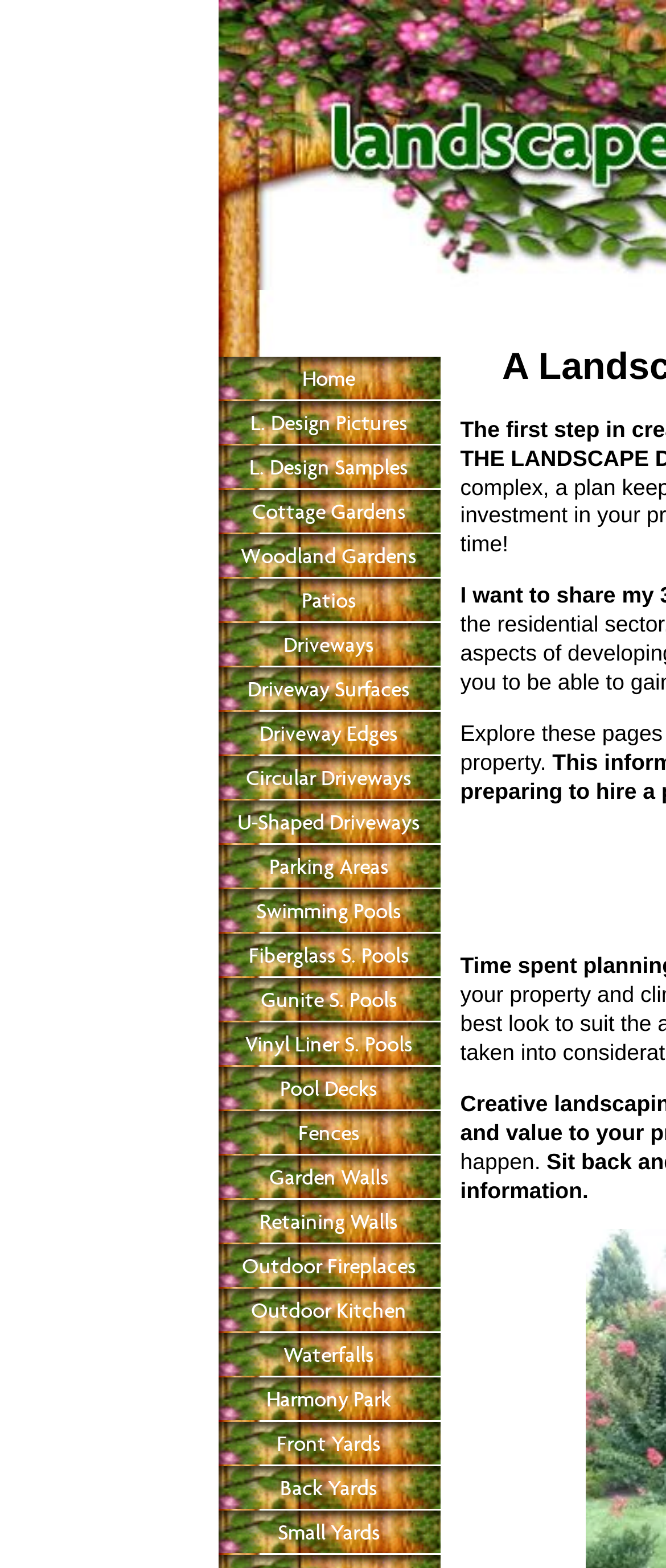How many links are related to driveways? Please answer the question using a single word or phrase based on the image.

4